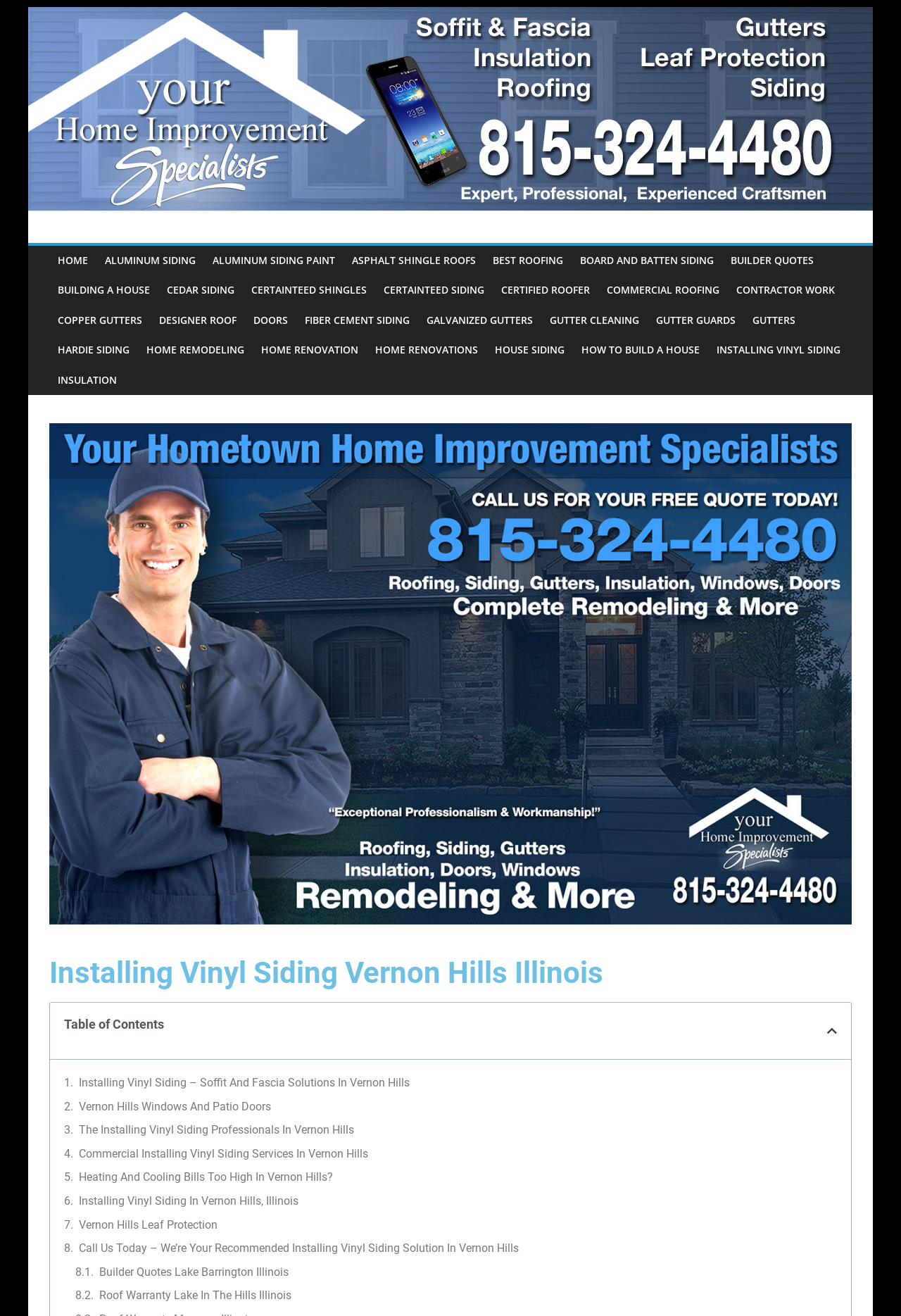Identify the bounding box coordinates of the region I need to click to complete this instruction: "Click CALL US TODAY – WE’RE YOUR RECOMMENDED INSTALLING VINYL SIDING SOLUTION IN VERNON HILLS".

[0.088, 0.942, 0.576, 0.955]